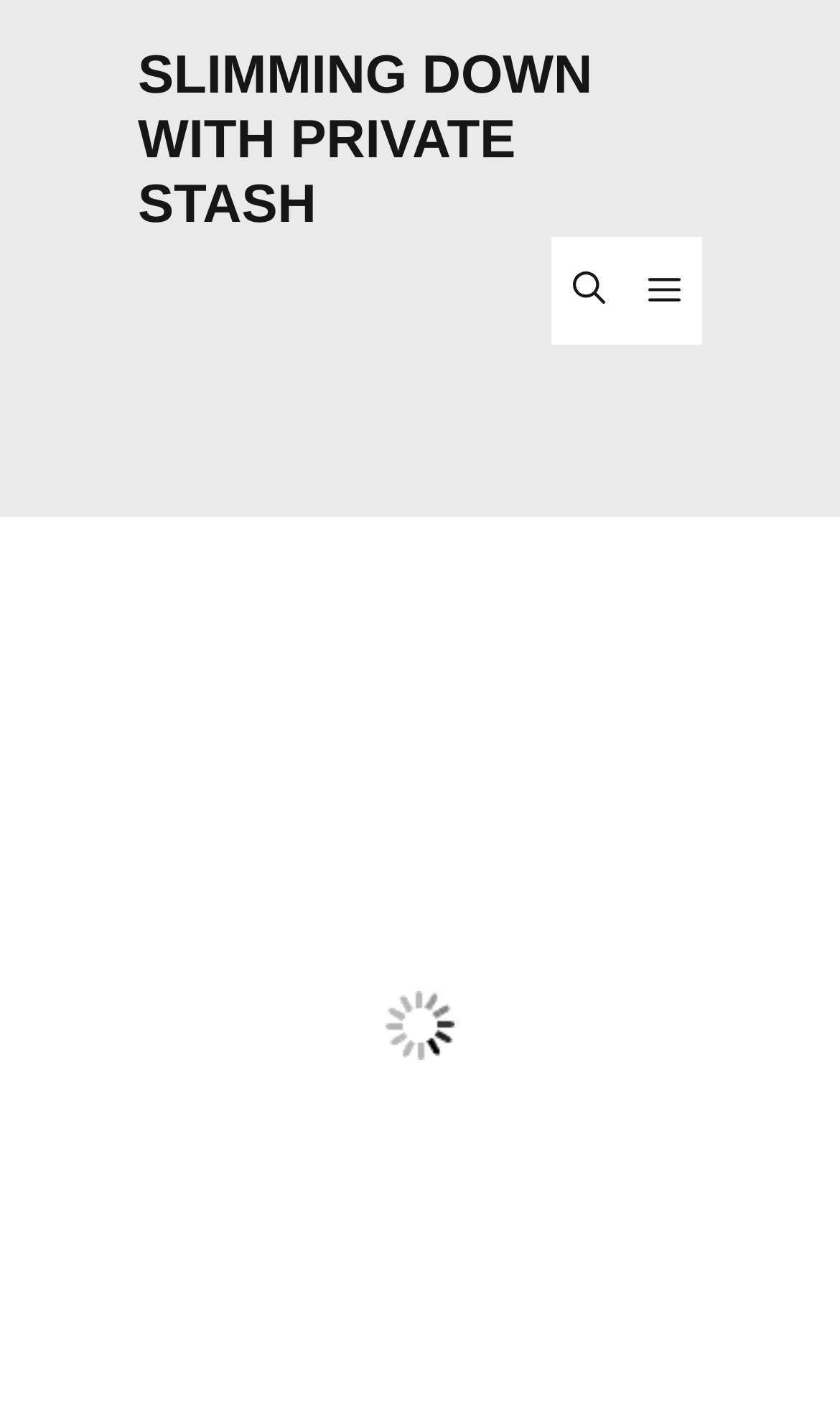Determine the bounding box of the UI component based on this description: "Tax Tips". The bounding box coordinates should be four float values between 0 and 1, i.e., [left, top, right, bottom].

None